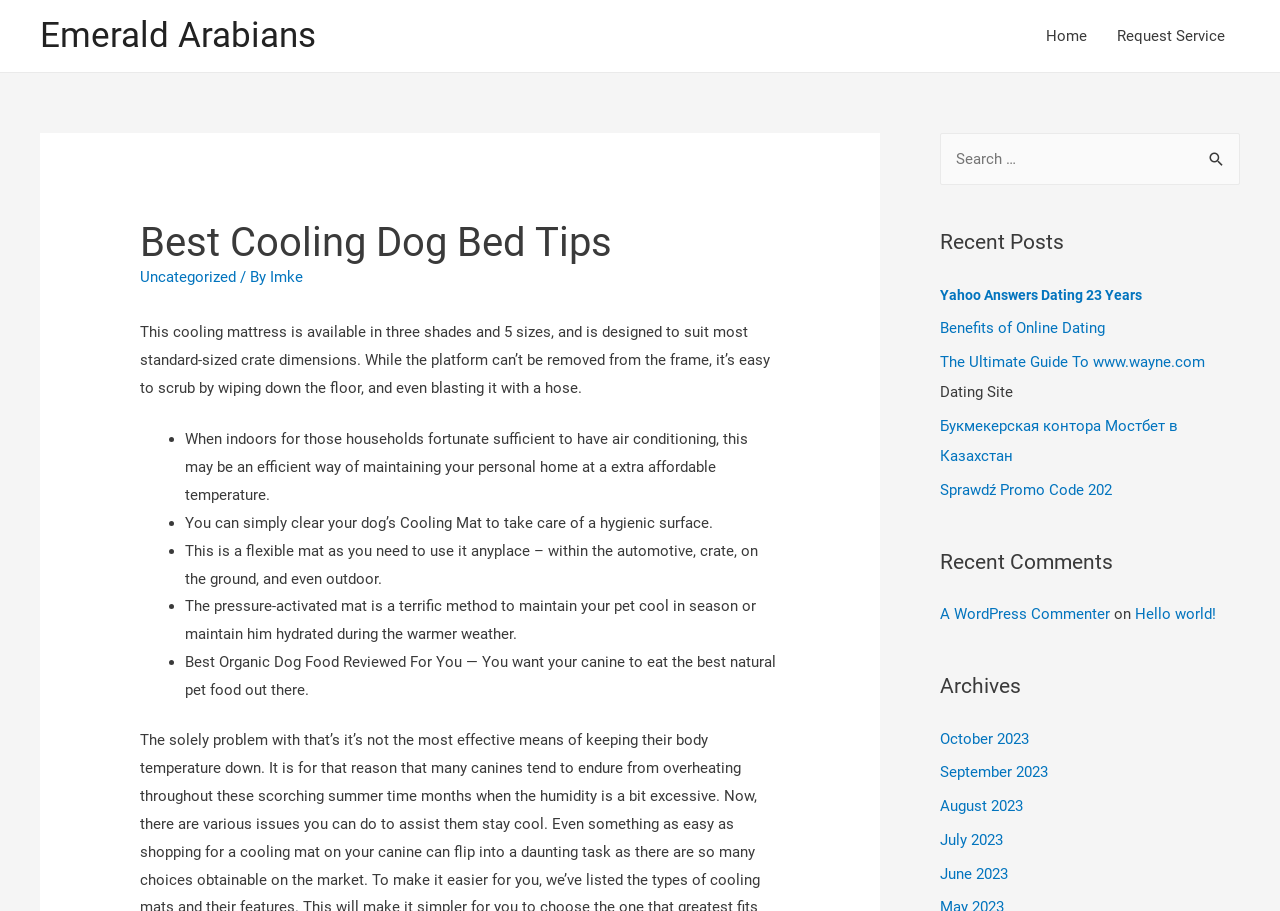From the given element description: "parent_node: Search for: value="Search"", find the bounding box for the UI element. Provide the coordinates as four float numbers between 0 and 1, in the order [left, top, right, bottom].

[0.934, 0.146, 0.969, 0.191]